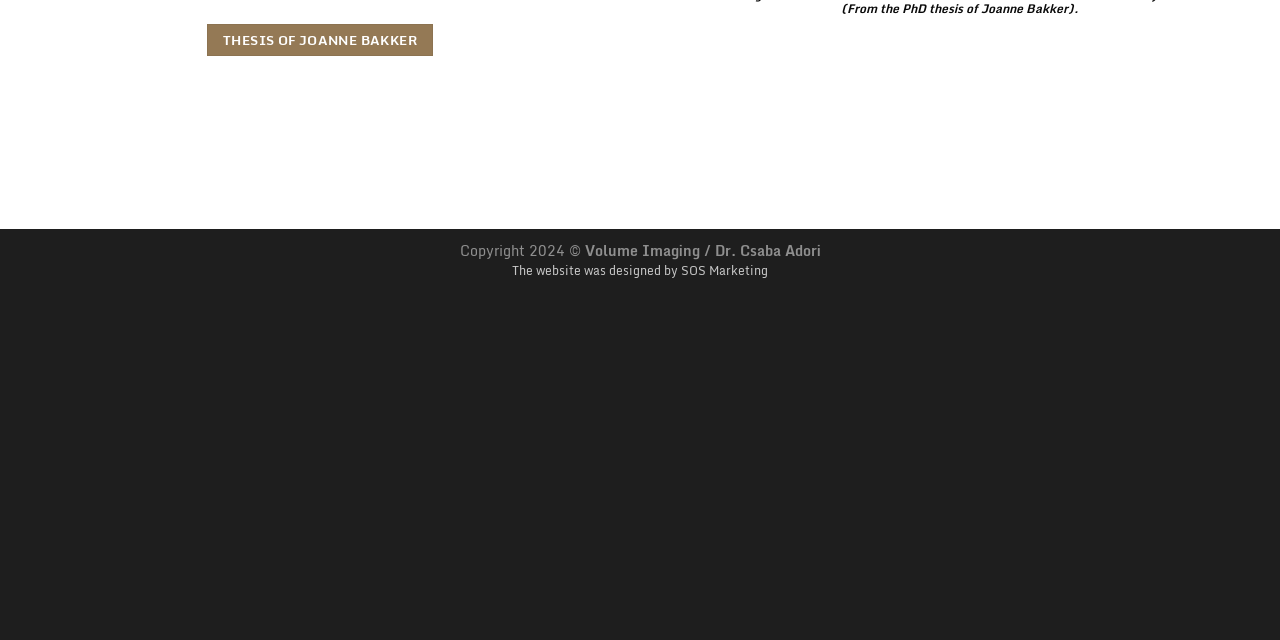Given the element description "SOS Marketing", identify the bounding box of the corresponding UI element.

[0.532, 0.408, 0.6, 0.438]